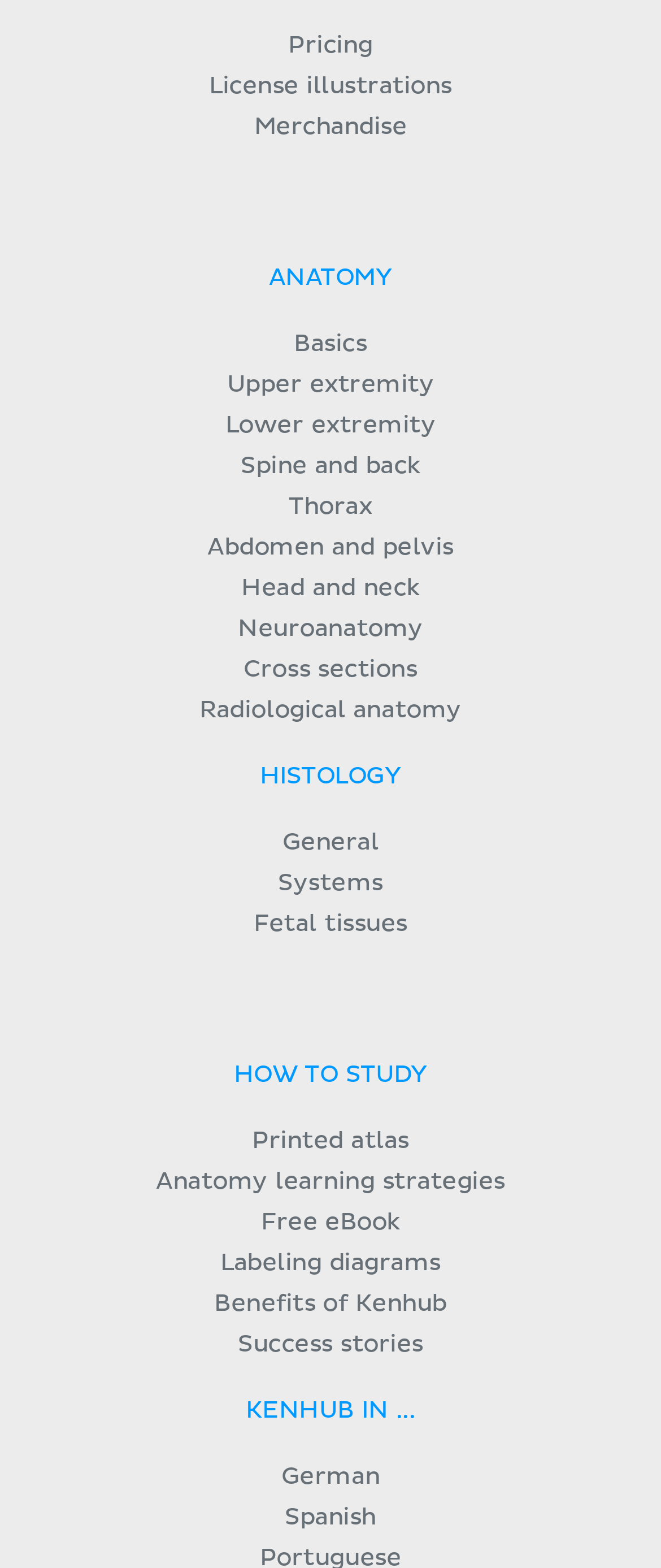Kindly respond to the following question with a single word or a brief phrase: 
What is the first anatomy category?

Basics